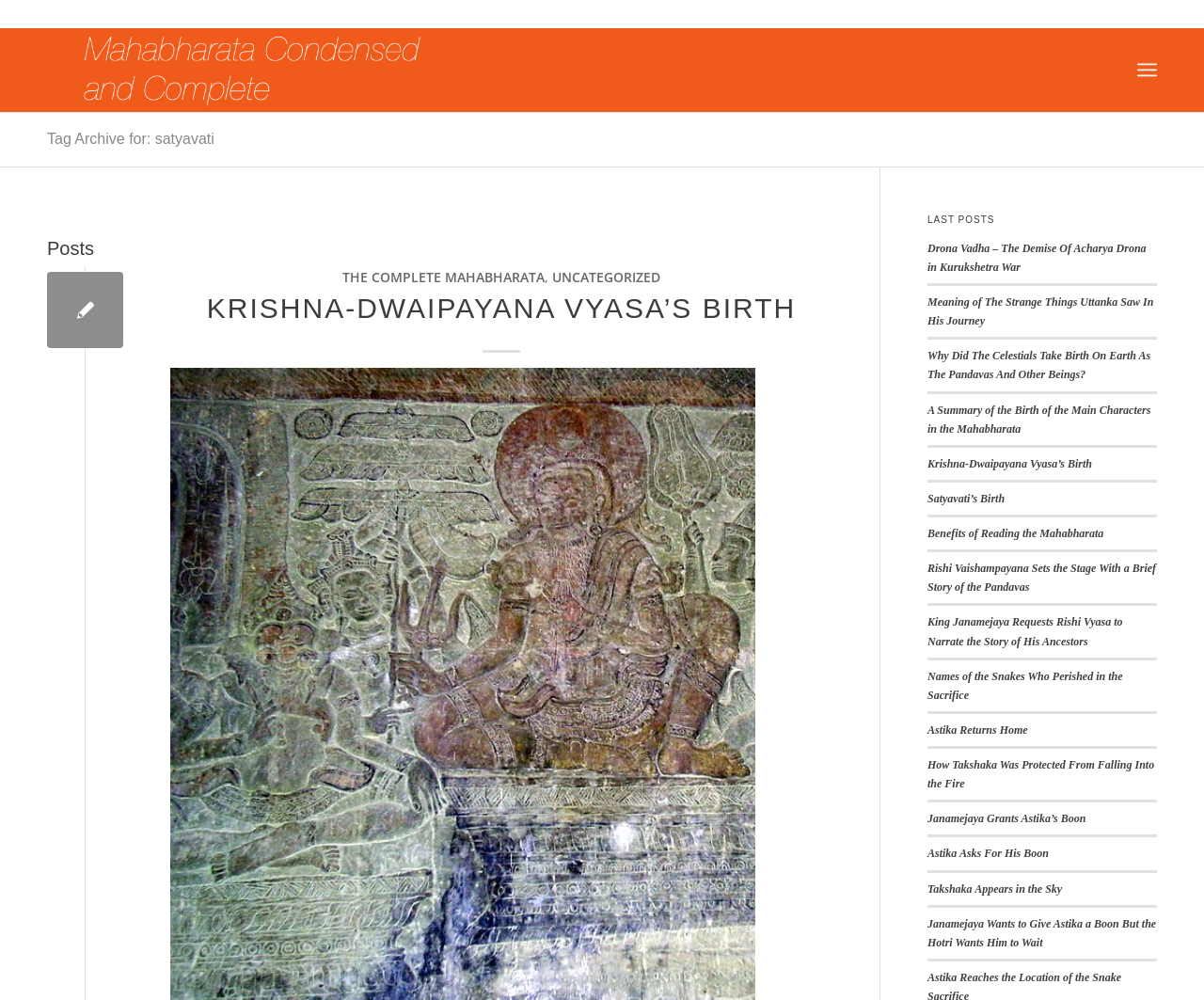Locate the bounding box for the described UI element: "Uncategorized". Ensure the coordinates are four float numbers between 0 and 1, formatted as [left, top, right, bottom].

[0.459, 0.269, 0.548, 0.286]